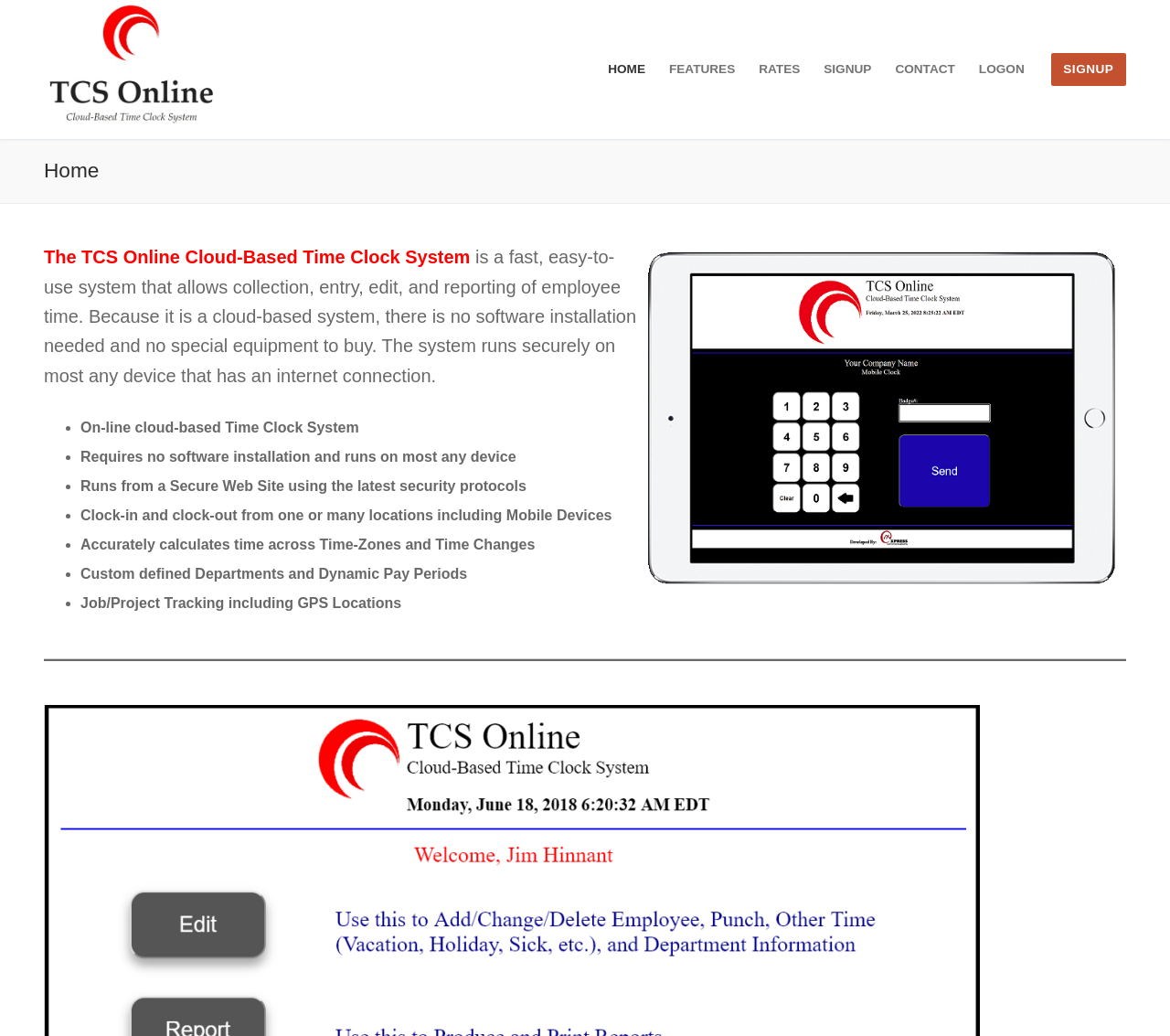What is the feature of the system that allows accurate time calculation?
Please answer using one word or phrase, based on the screenshot.

Accurately calculates time across Time-Zones and Time Changes